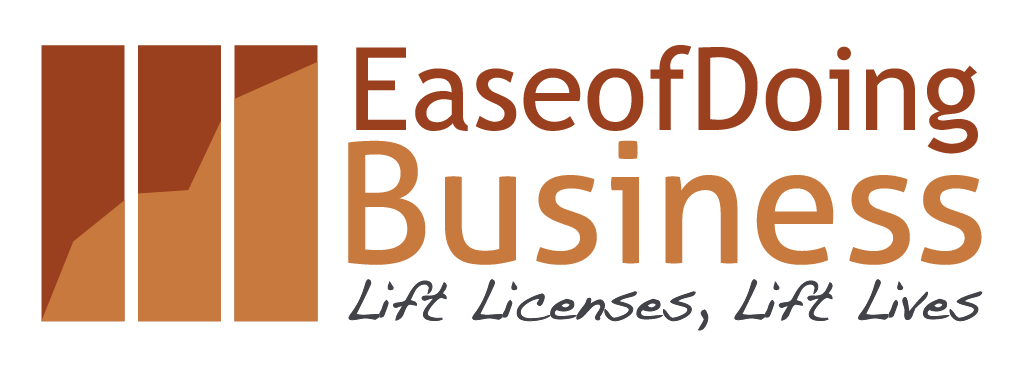Explain in detail what you see in the image.

The image prominently features the logo of "Ease of Doing Business." This logo integrates modern design elements with a warm color palette, showcasing stylized representations of bar graphs or rising structures, symbolizing growth and improvement. The words "Ease of Doing" are seamlessly blended into the top part, while "Business" is emphasized with a bolder font beneath it. The tagline "Lift Licenses, Lift Lives" is elegantly scripted, hinting at the initiative's mission to simplify business regulations and enhance the entrepreneurial experience. Overall, the design reflects a commitment to progress and support for businesses in navigating bureaucratic landscapes.